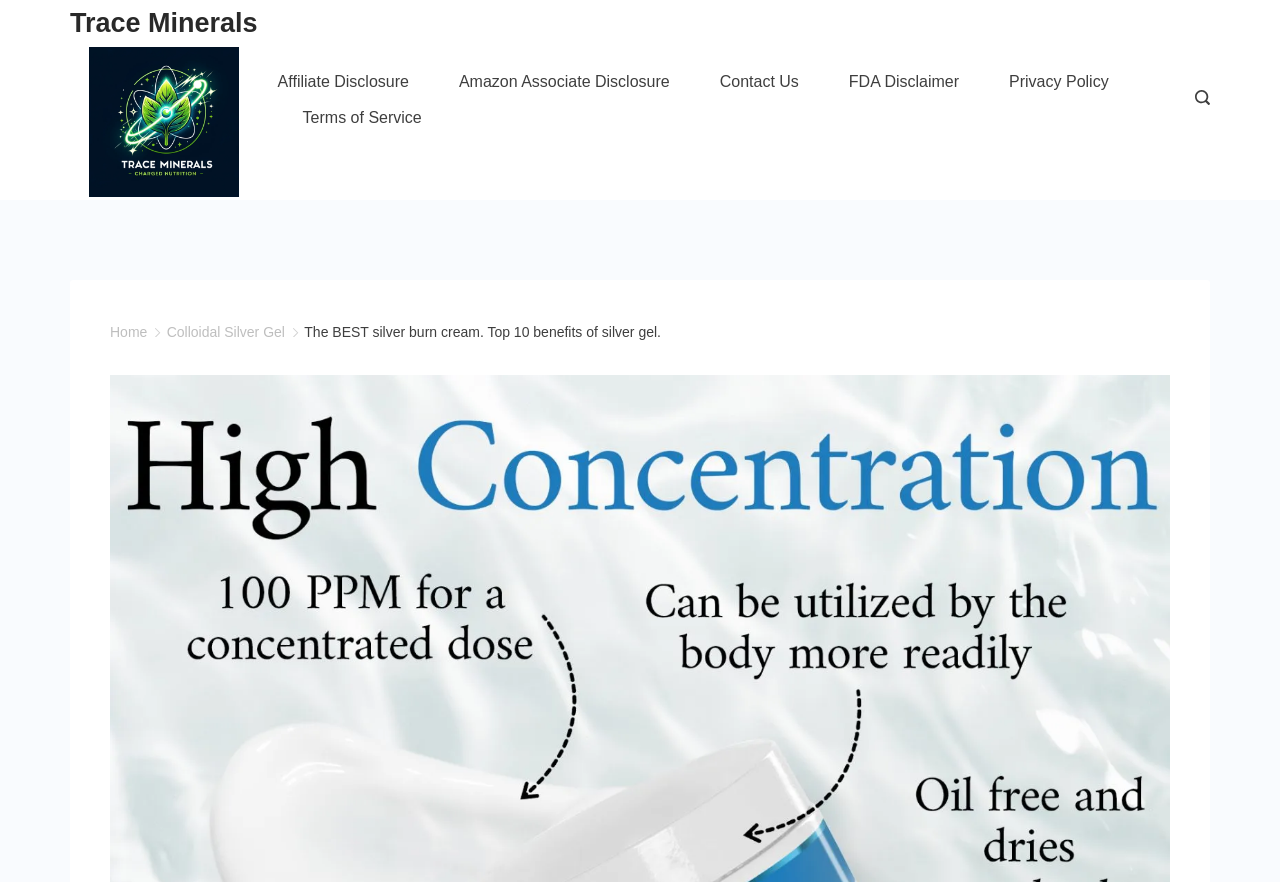Highlight the bounding box of the UI element that corresponds to this description: "Home".

[0.086, 0.368, 0.115, 0.386]